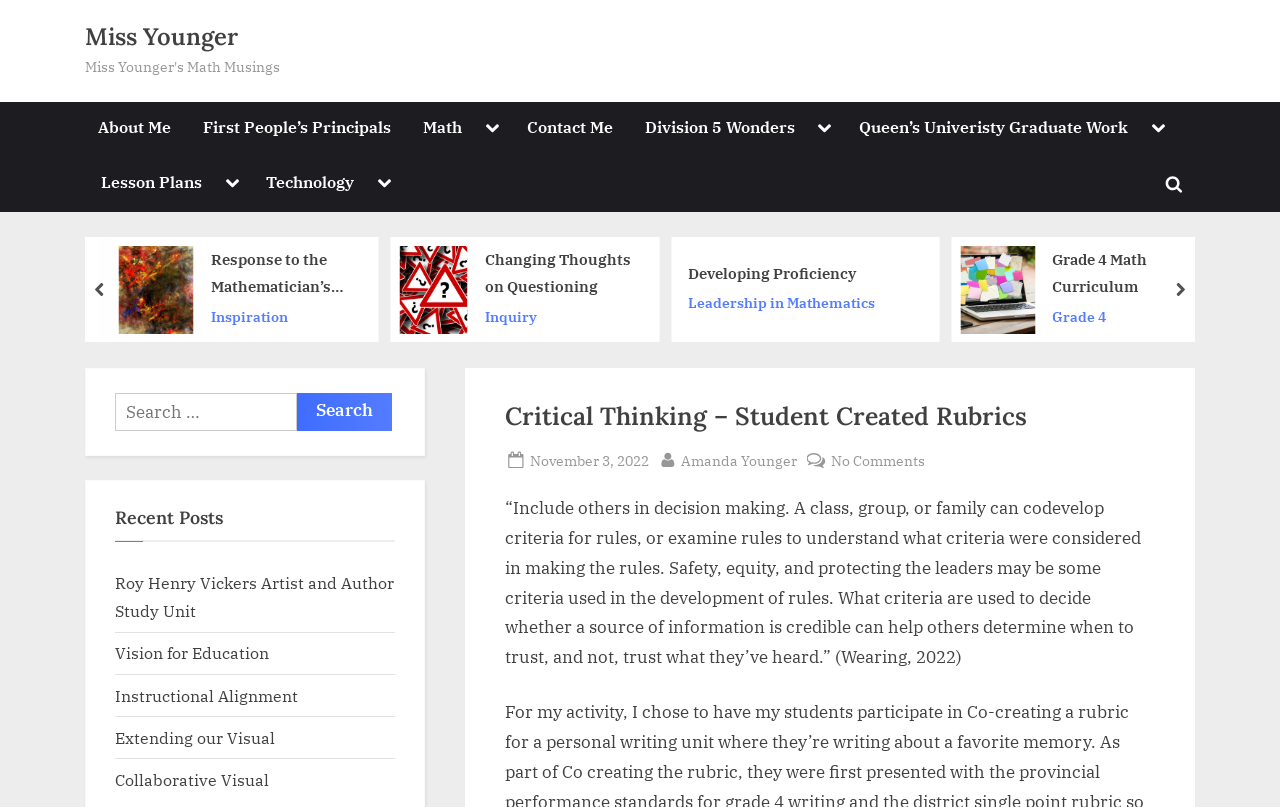Respond to the question below with a single word or phrase: What is the name of the author of the post?

Amanda Younger